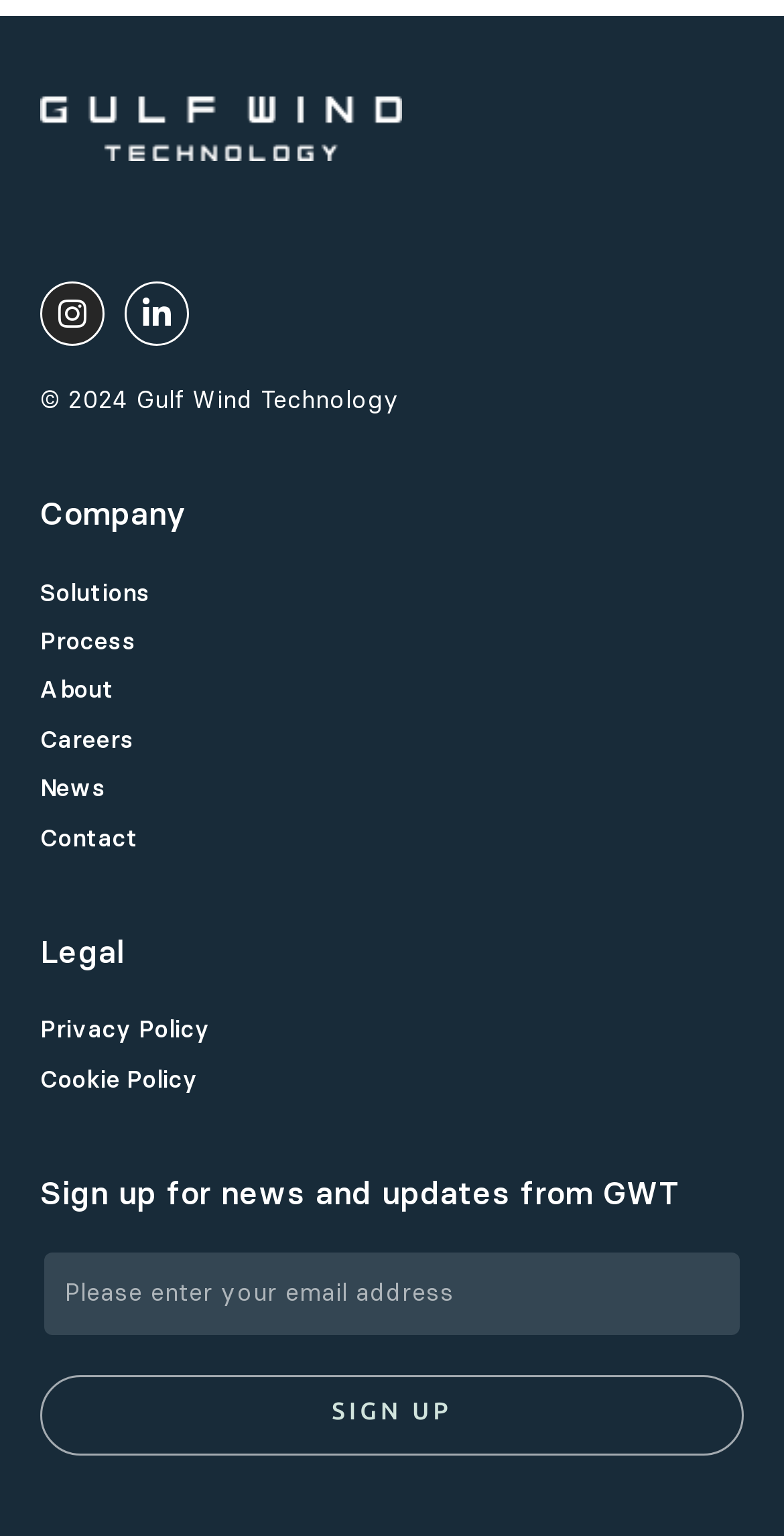Please specify the bounding box coordinates of the clickable region necessary for completing the following instruction: "Click the About link". The coordinates must consist of four float numbers between 0 and 1, i.e., [left, top, right, bottom].

[0.051, 0.439, 0.146, 0.459]